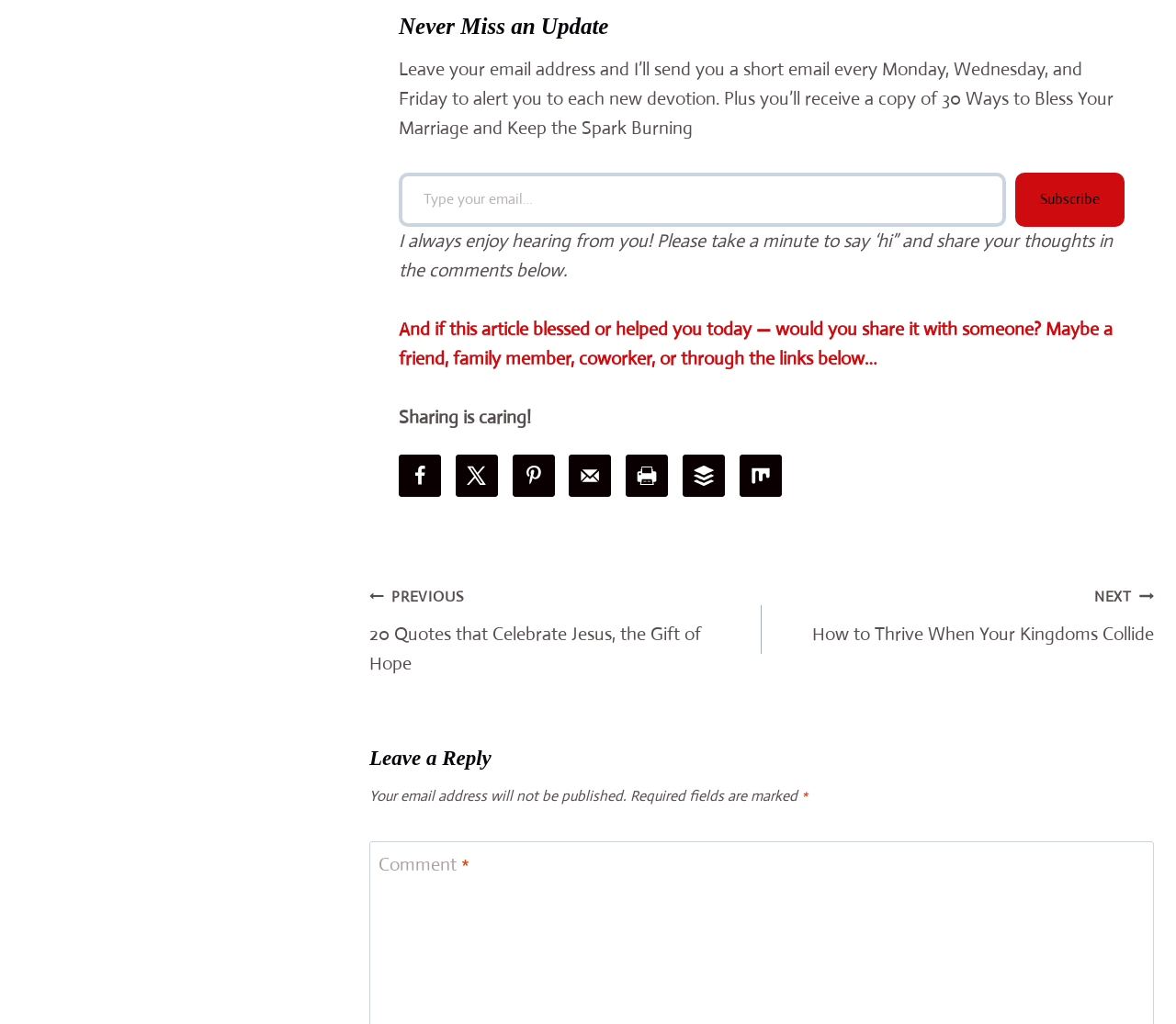Predict the bounding box for the UI component with the following description: "Subscribe".

[0.863, 0.168, 0.956, 0.221]